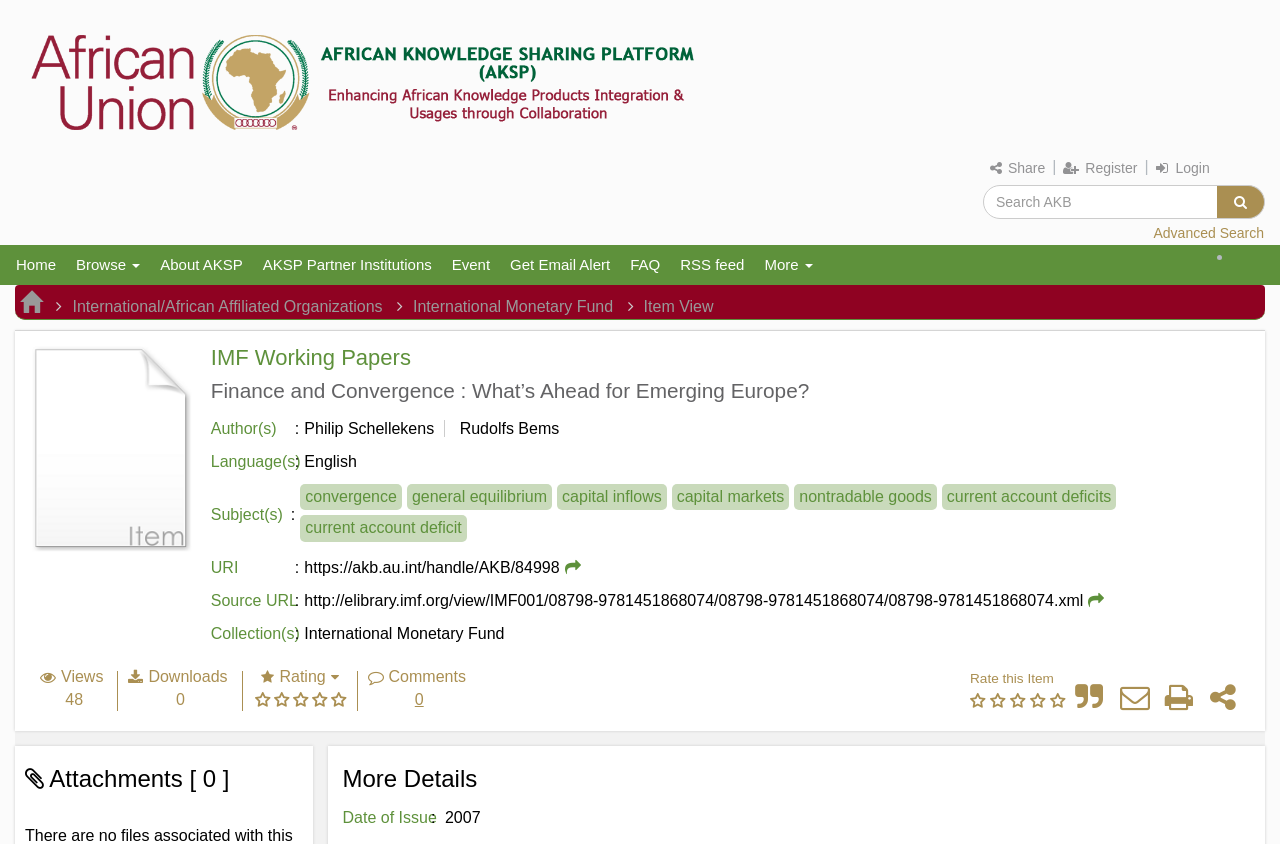Please provide a comprehensive answer to the question based on the screenshot: What is the title of the current item?

The title of the current item can be found in the heading element with the text 'Finance and Convergence : What’s Ahead for Emerging Europe?' which is located at the top of the webpage.